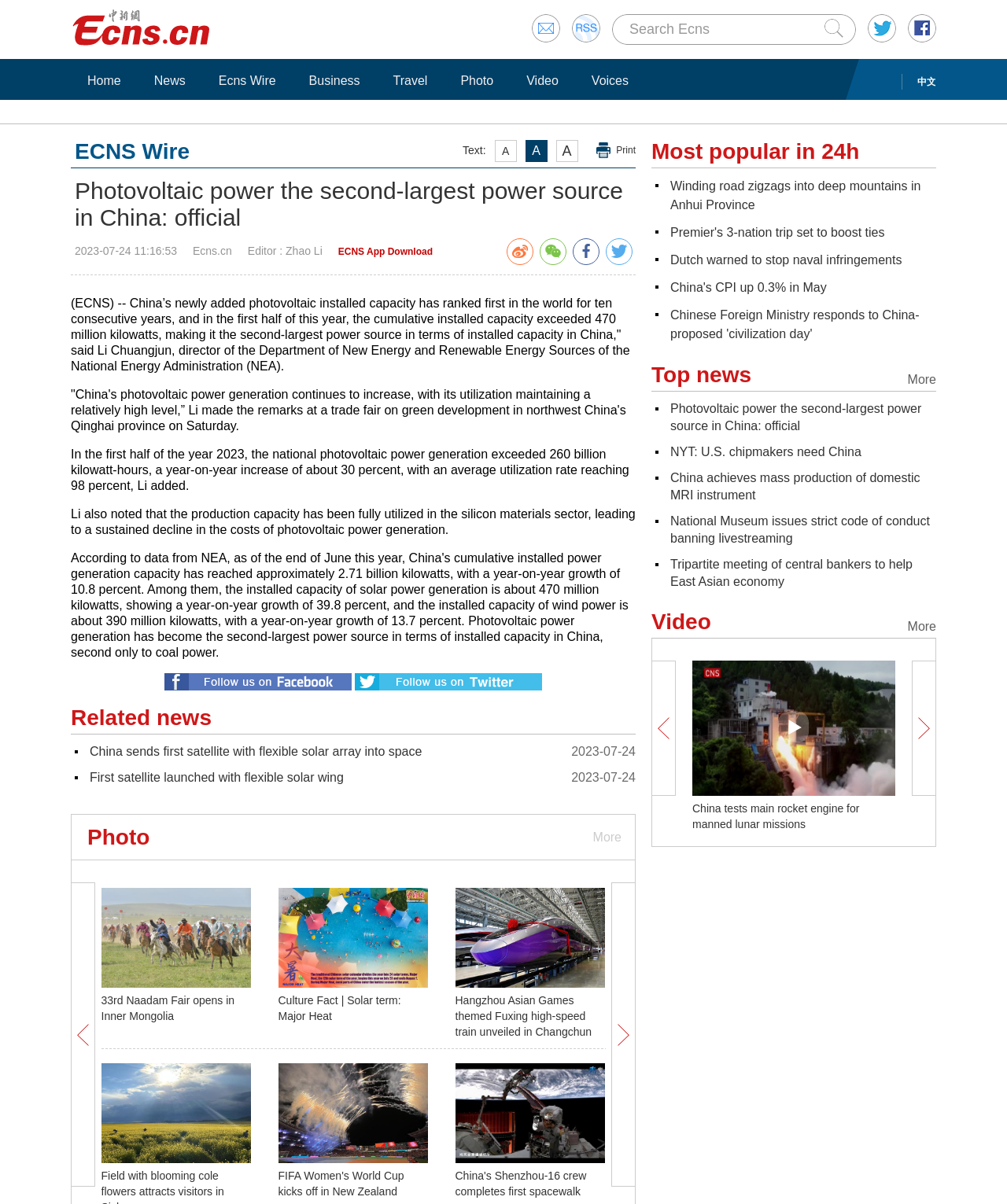Determine the bounding box coordinates of the clickable element to achieve the following action: 'Search Ecns'. Provide the coordinates as four float values between 0 and 1, formatted as [left, top, right, bottom].

[0.625, 0.018, 0.705, 0.031]